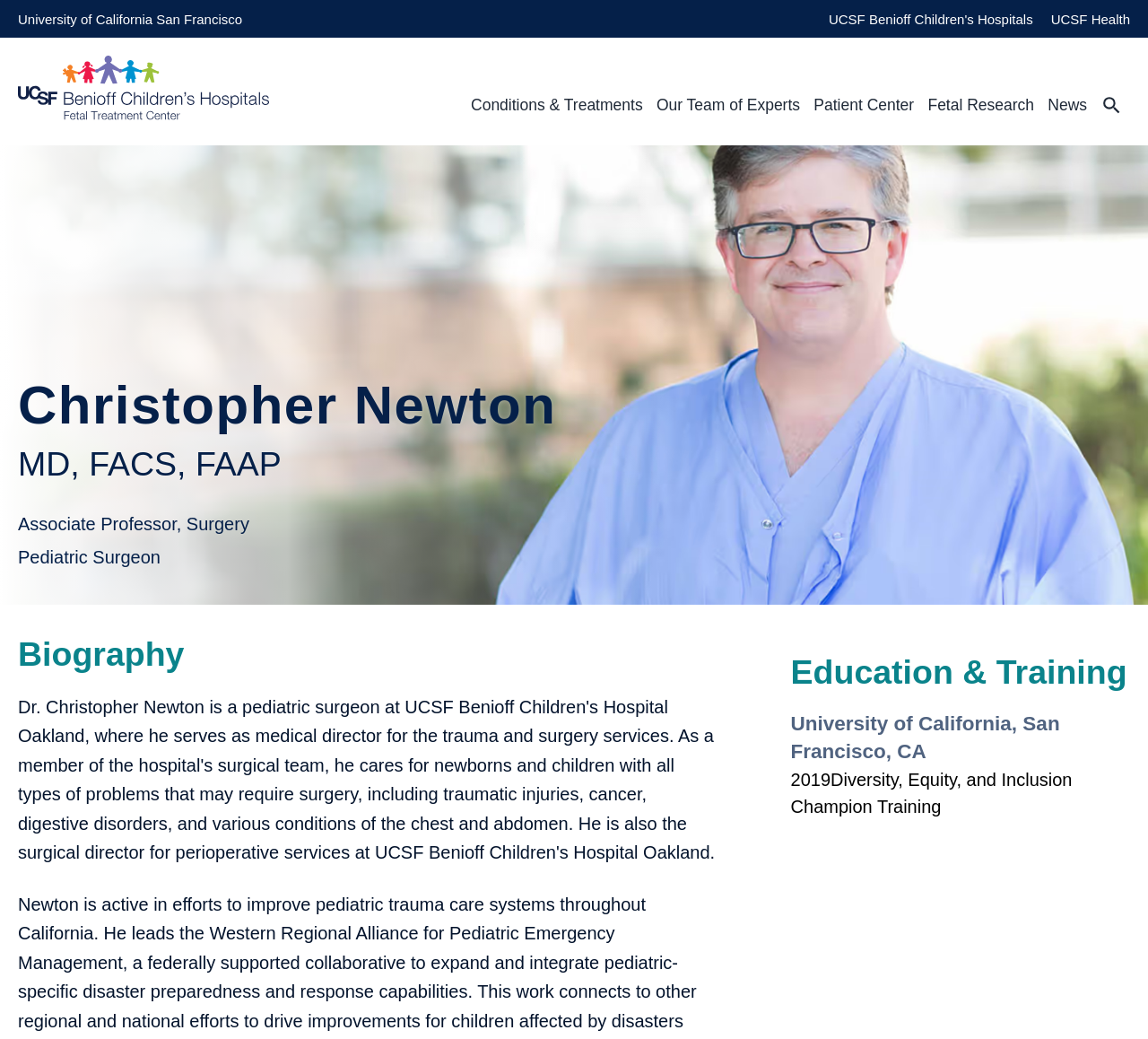Show me the bounding box coordinates of the clickable region to achieve the task as per the instruction: "Click University of California San Francisco".

[0.016, 0.011, 0.211, 0.026]